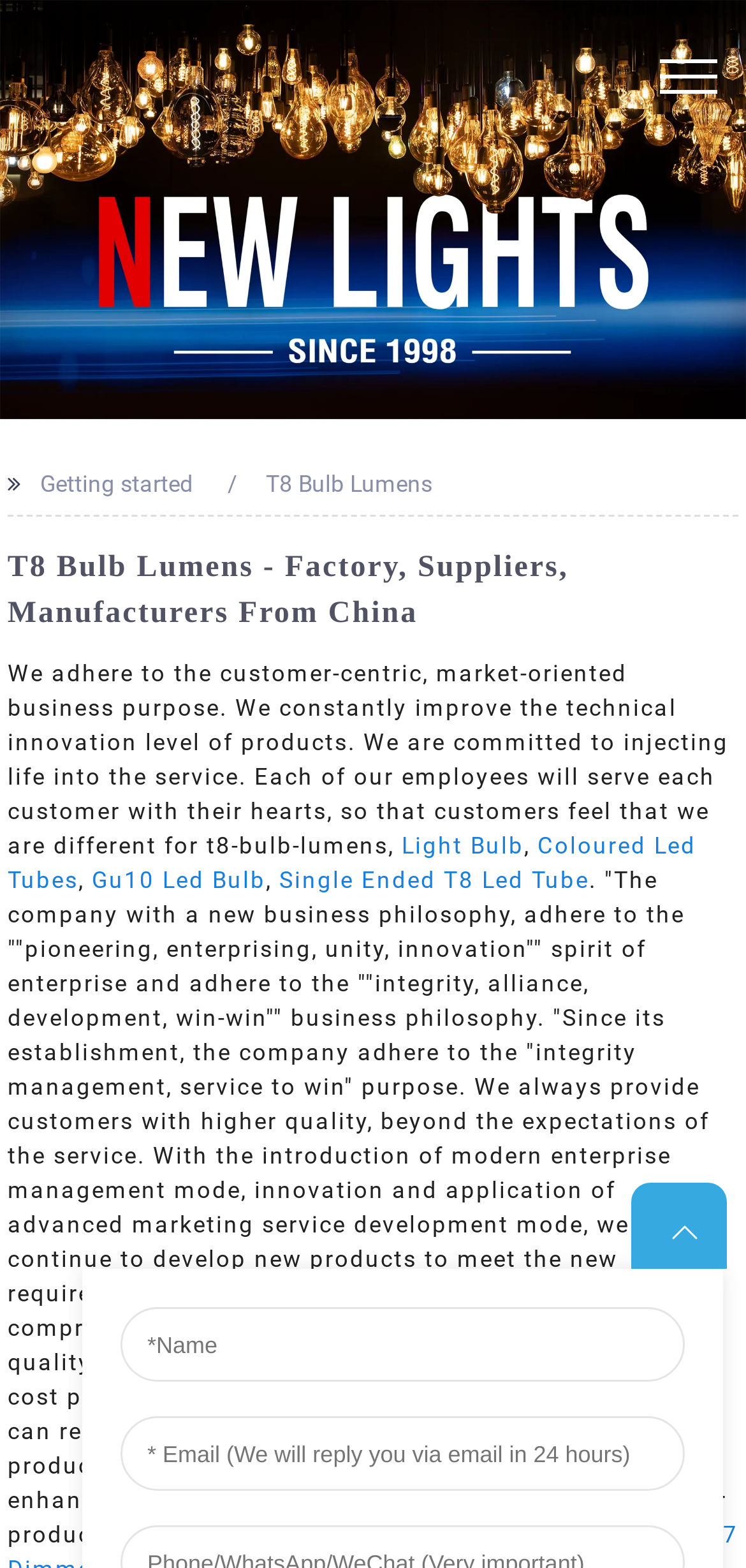What is the company's business philosophy?
From the screenshot, provide a brief answer in one word or phrase.

pioneering, enterprising, unity, innovation